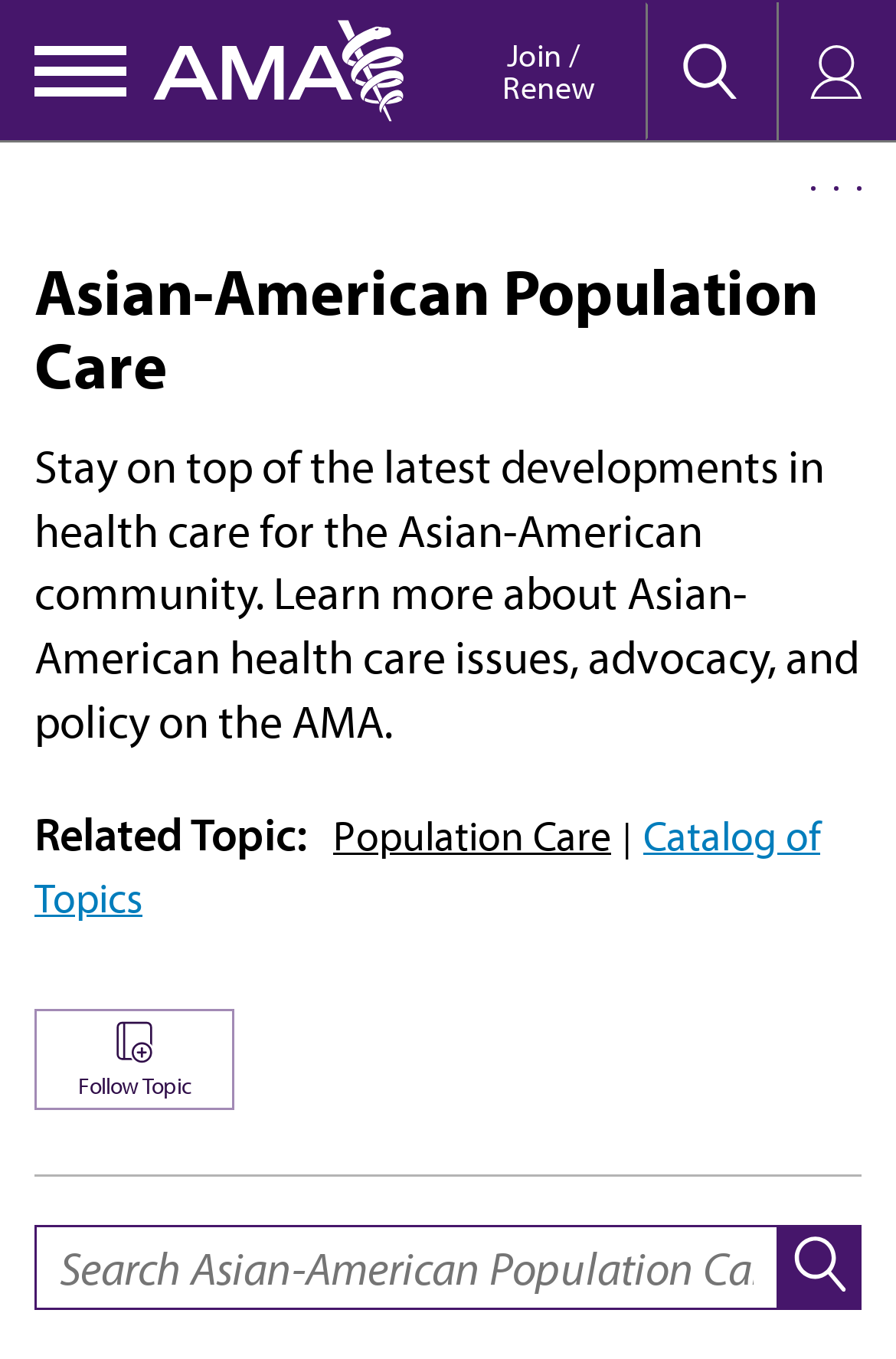Locate the bounding box coordinates of the UI element described by: "parent_node: Join / Renew". The bounding box coordinates should consist of four float numbers between 0 and 1, i.e., [left, top, right, bottom].

[0.168, 0.014, 0.488, 0.09]